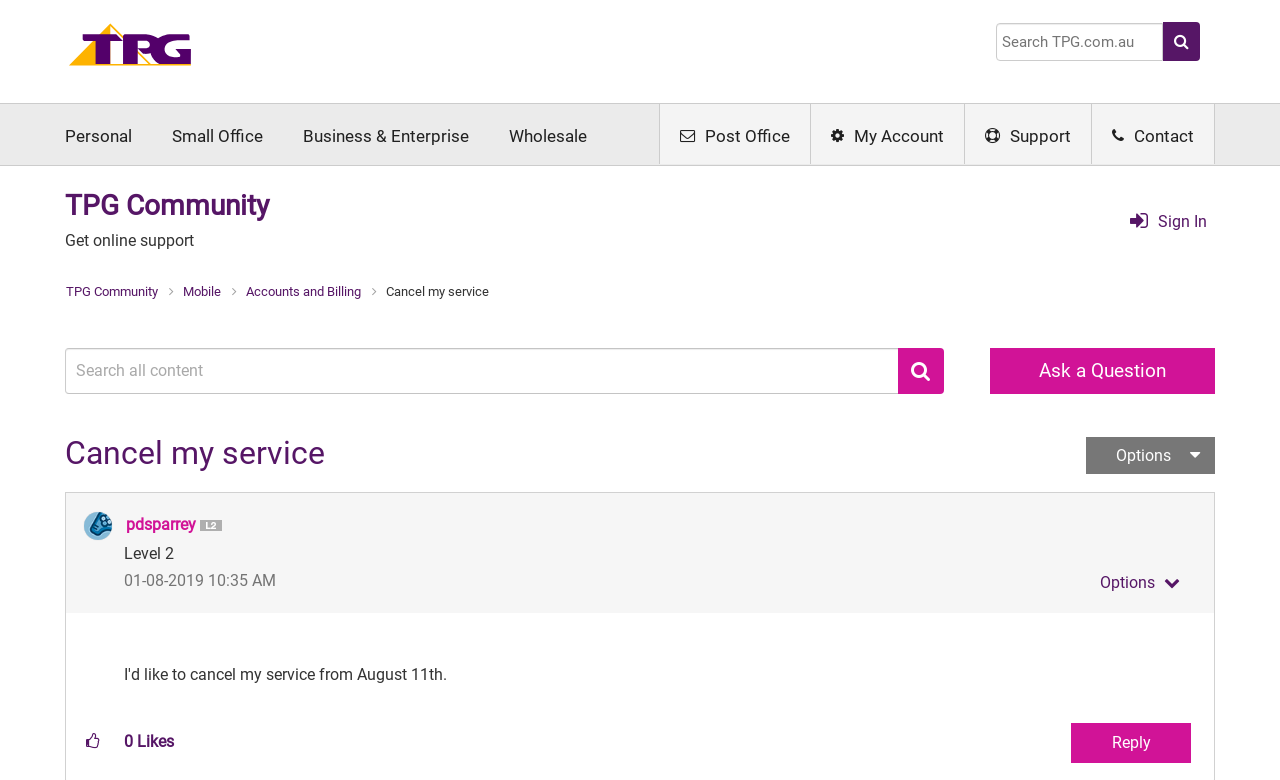Please identify the bounding box coordinates for the region that you need to click to follow this instruction: "Cancel my service".

[0.299, 0.364, 0.384, 0.383]